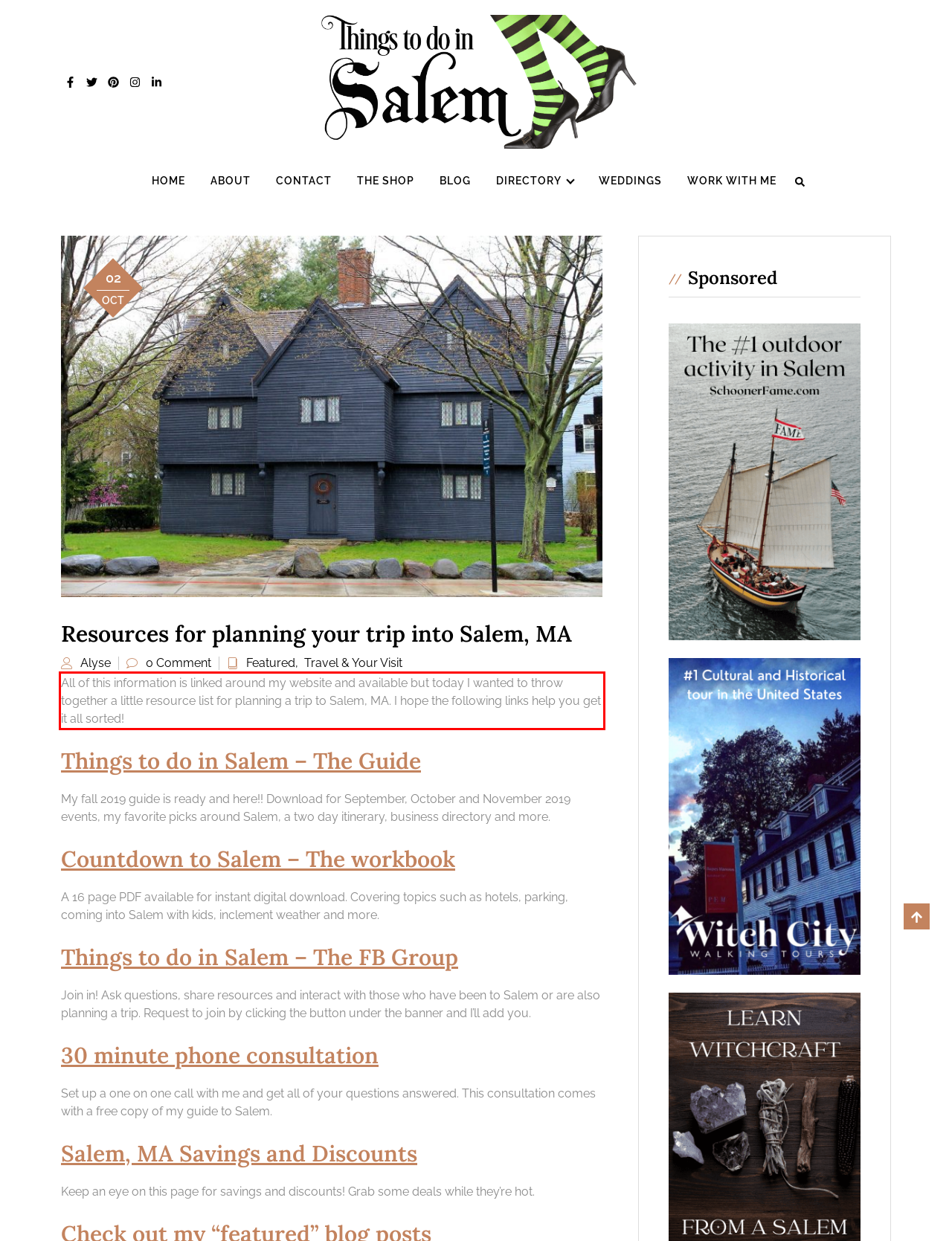There is a screenshot of a webpage with a red bounding box around a UI element. Please use OCR to extract the text within the red bounding box.

All of this information is linked around my website and available but today I wanted to throw together a little resource list for planning a trip to Salem, MA. I hope the following links help you get it all sorted!